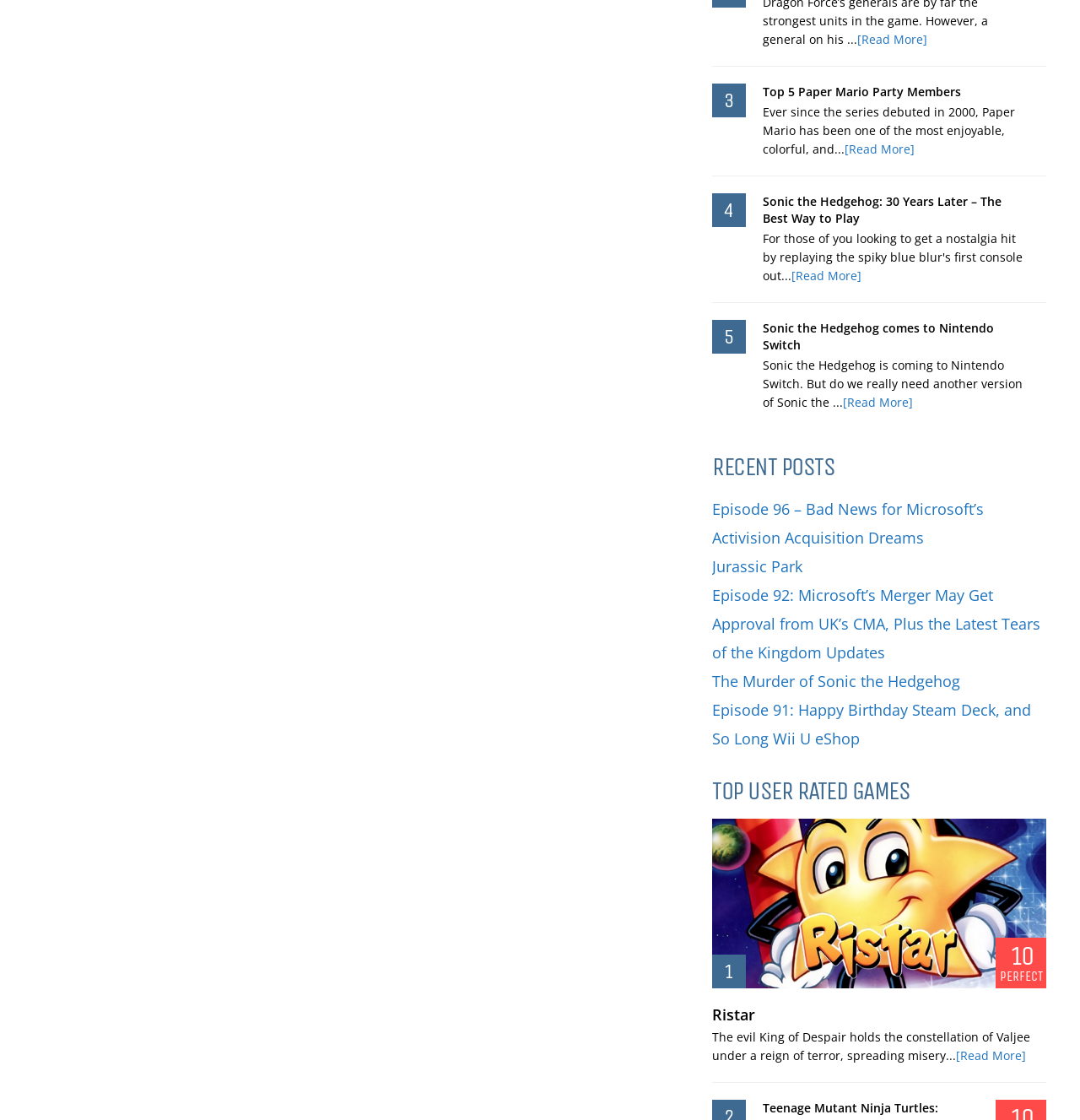Specify the bounding box coordinates of the element's region that should be clicked to achieve the following instruction: "View Ristar game details". The bounding box coordinates consist of four float numbers between 0 and 1, in the format [left, top, right, bottom].

[0.659, 0.897, 0.699, 0.915]